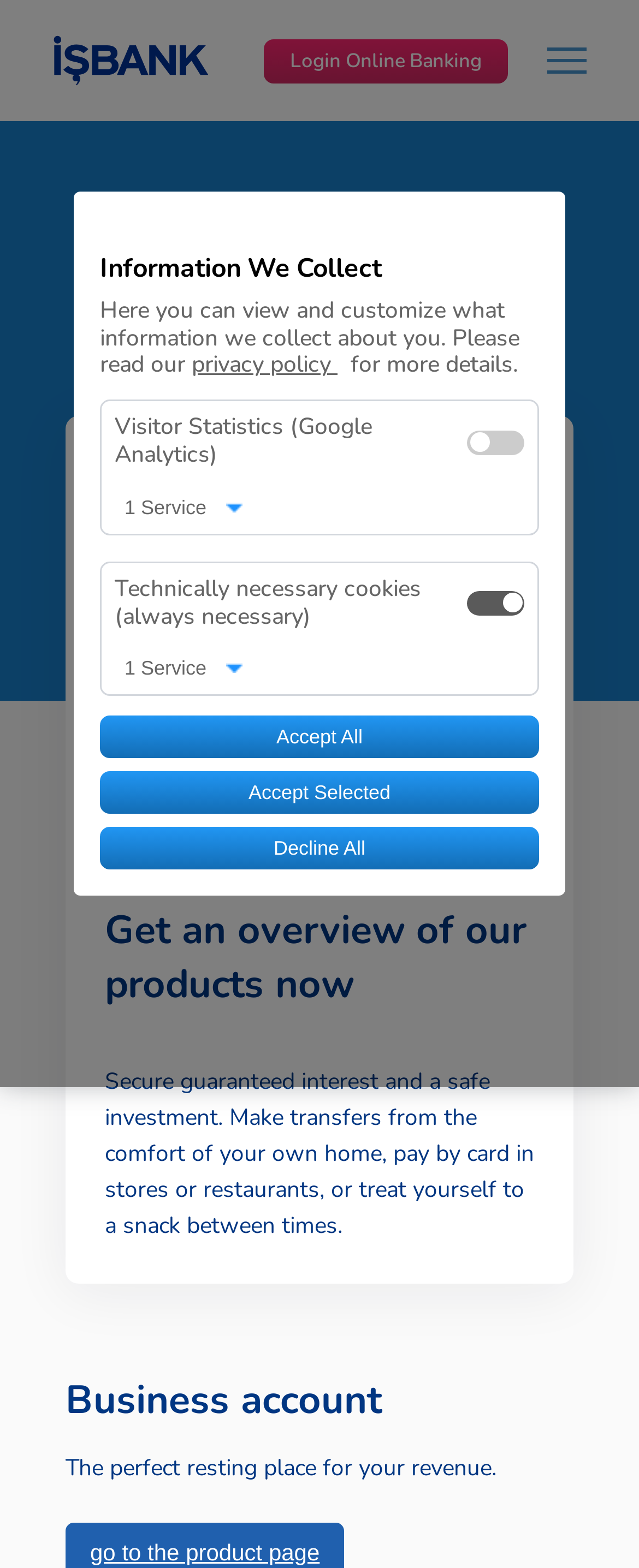What is the company's logo?
Refer to the image and provide a detailed answer to the question.

The company's logo is an image with the text 'Şirket logosu' which is located at the top left corner of the webpage. This logo is likely to be the visual representation of the company's brand.